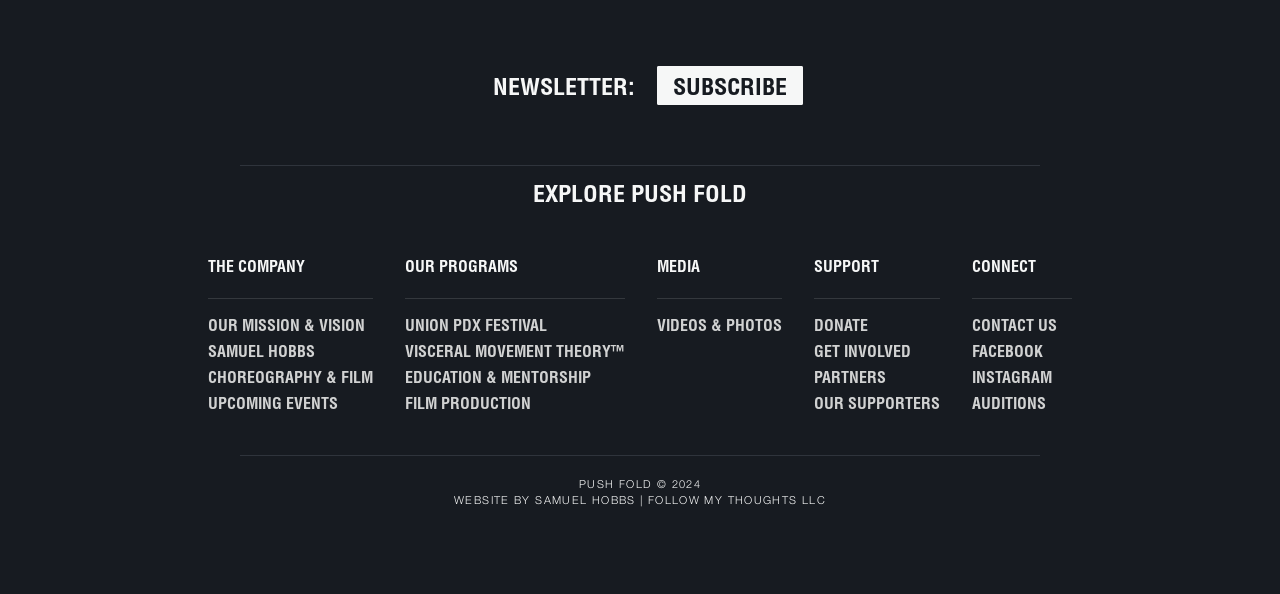Please respond to the question with a concise word or phrase:
How can one support the company?

DONATE, GET INVOLVED